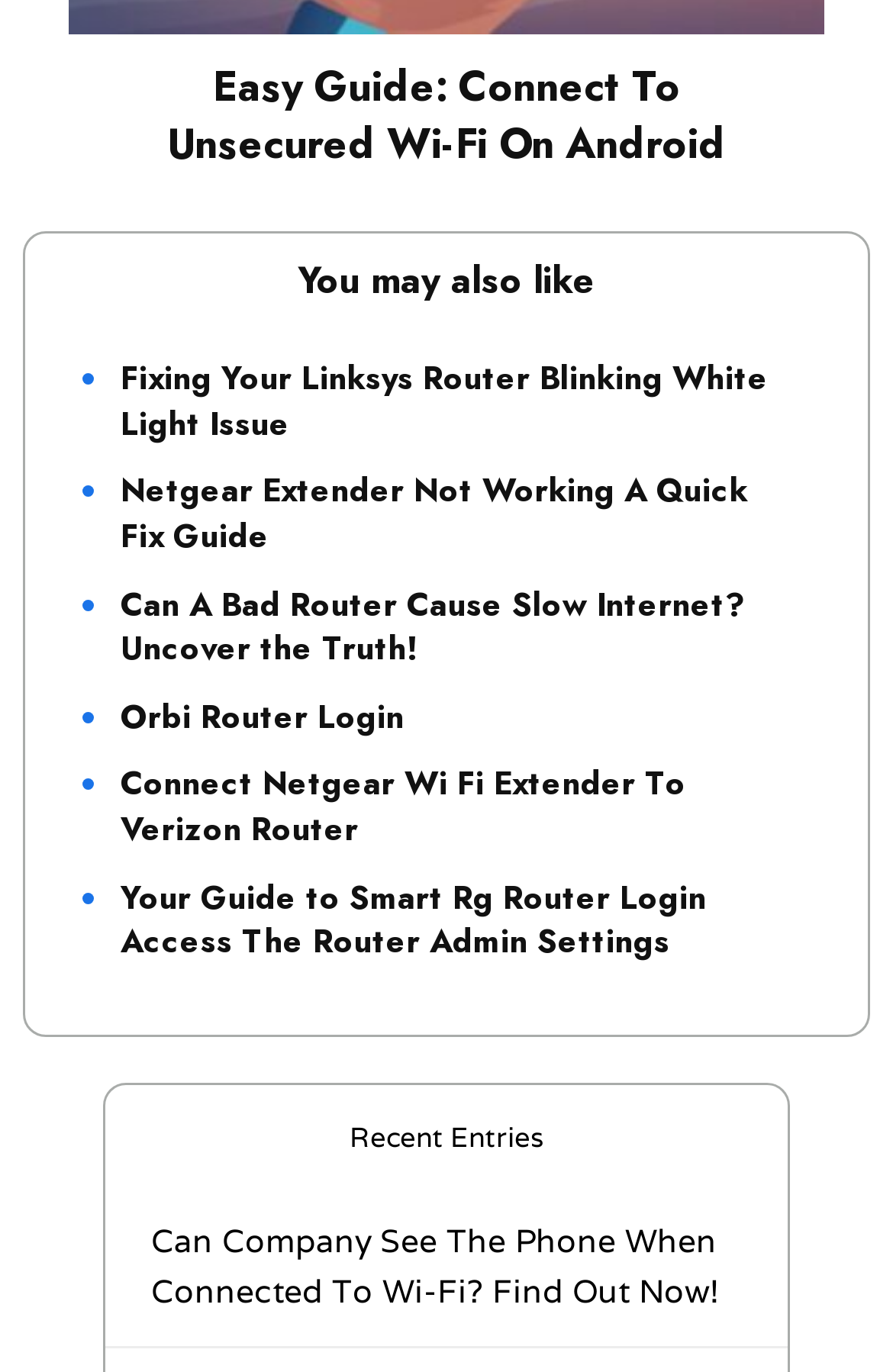Find the bounding box coordinates for the element that must be clicked to complete the instruction: "Check out the guide to Netgear extender not working". The coordinates should be four float numbers between 0 and 1, indicated as [left, top, right, bottom].

[0.135, 0.341, 0.838, 0.407]